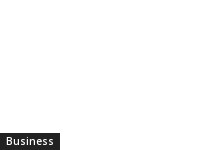What is the function of the footer section?
Observe the image and answer the question with a one-word or short phrase response.

Enhance user engagement